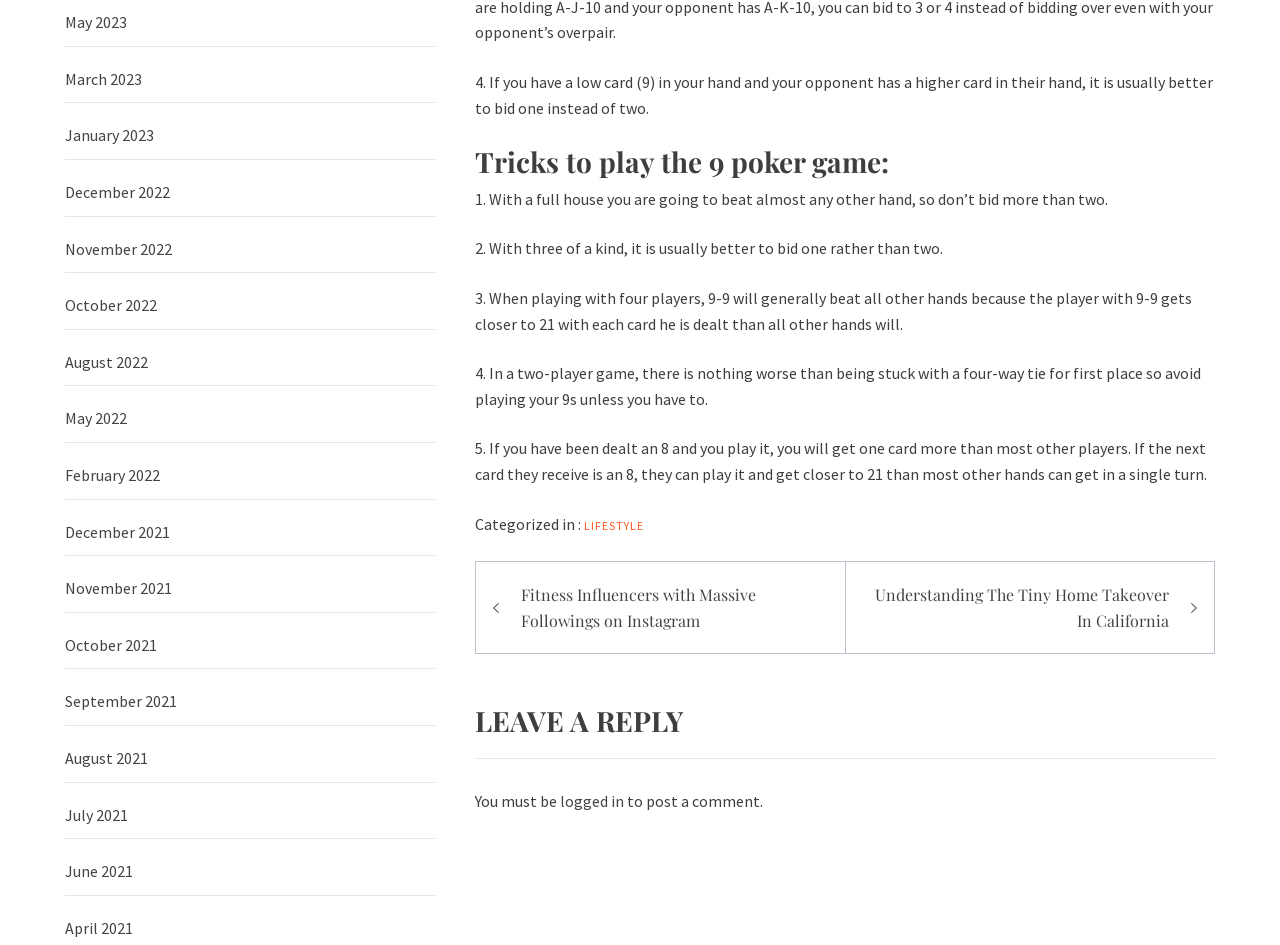Locate the bounding box coordinates of the clickable area needed to fulfill the instruction: "Click on the 'LIFESTYLE' link".

[0.456, 0.548, 0.503, 0.563]